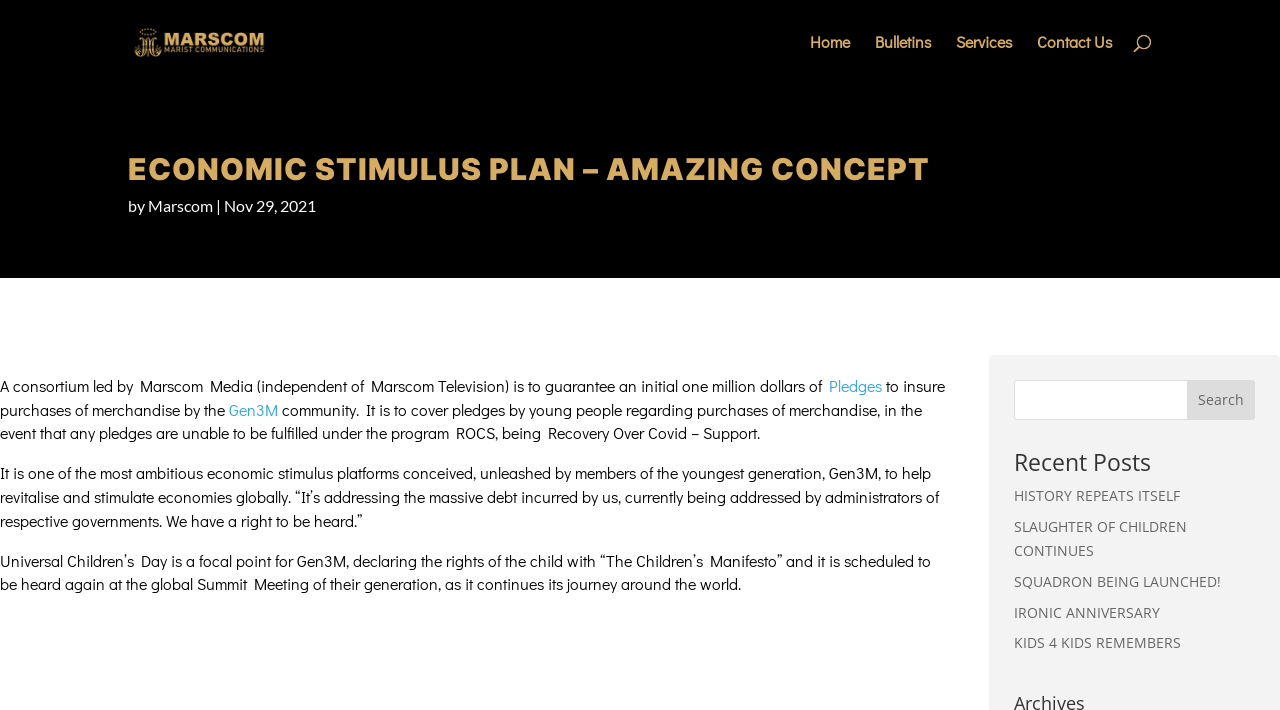Locate the bounding box coordinates of the element's region that should be clicked to carry out the following instruction: "Go to the Home page". The coordinates need to be four float numbers between 0 and 1, i.e., [left, top, right, bottom].

[0.633, 0.049, 0.664, 0.118]